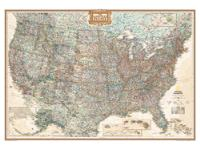Analyze the image and describe all the key elements you observe.

This image displays a detailed wall map of the United States, showcasing a rich array of geographical features, cities, roads, and state boundaries. The map is intricately designed with a vintage aesthetic, featuring a decorative title banner at the top. Geographic details are illustrated in vibrant colors, providing a clear representation of the terrain and urban areas. This map is suitable for educational purposes, travel planning, or as a decorative piece for those who appreciate cartography and history. It reflects the vastness and diversity of the U.S. landscape, making it a valuable resource for anyone interested in American geography.